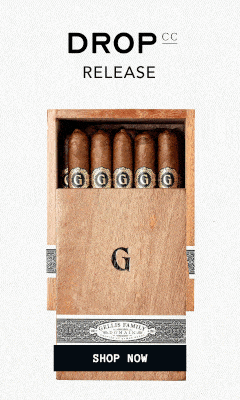What is the prominent letter displayed on the front of the box?
Carefully examine the image and provide a detailed answer to the question.

The caption highlights that the letter 'G' is prominently displayed on the front of the premium cigar box, which is part of the 'DROP CC RELEASE' design.